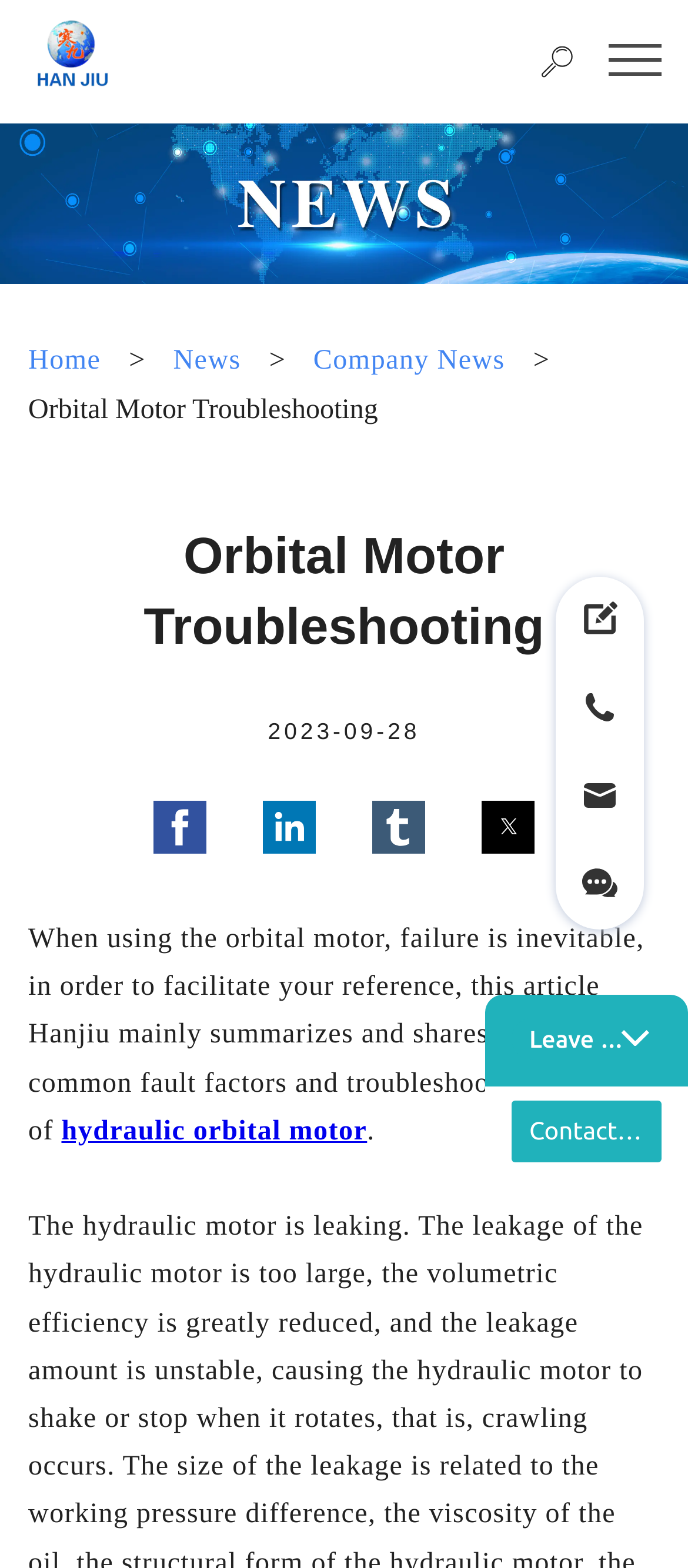Please find the bounding box coordinates (top-left x, top-left y, bottom-right x, bottom-right y) in the screenshot for the UI element described as follows: title="Color Palette Polish Pottery"

None